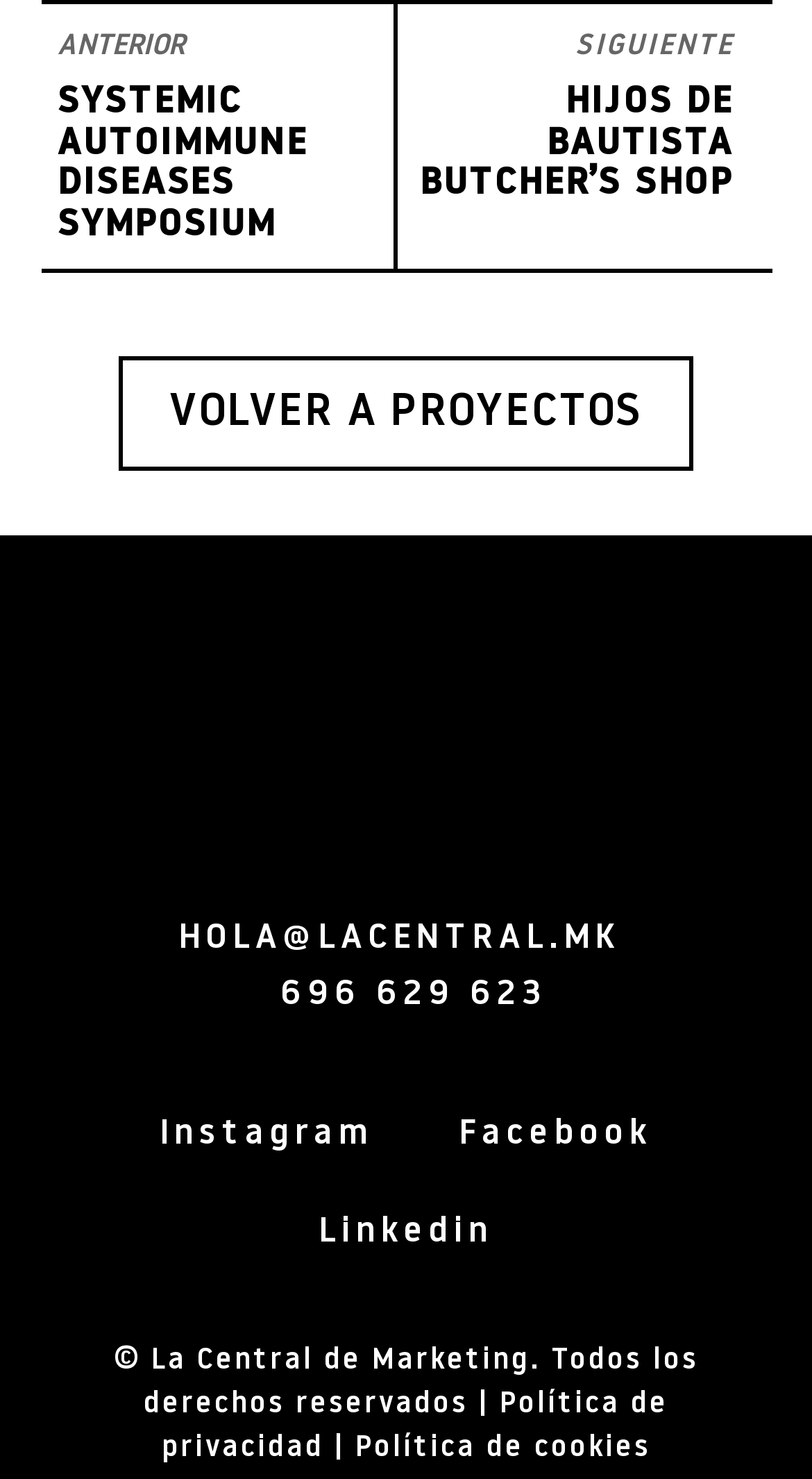What is the name of the shop?
Your answer should be a single word or phrase derived from the screenshot.

HIJOS DE BAUTISTA BUTCHER’S SHOP